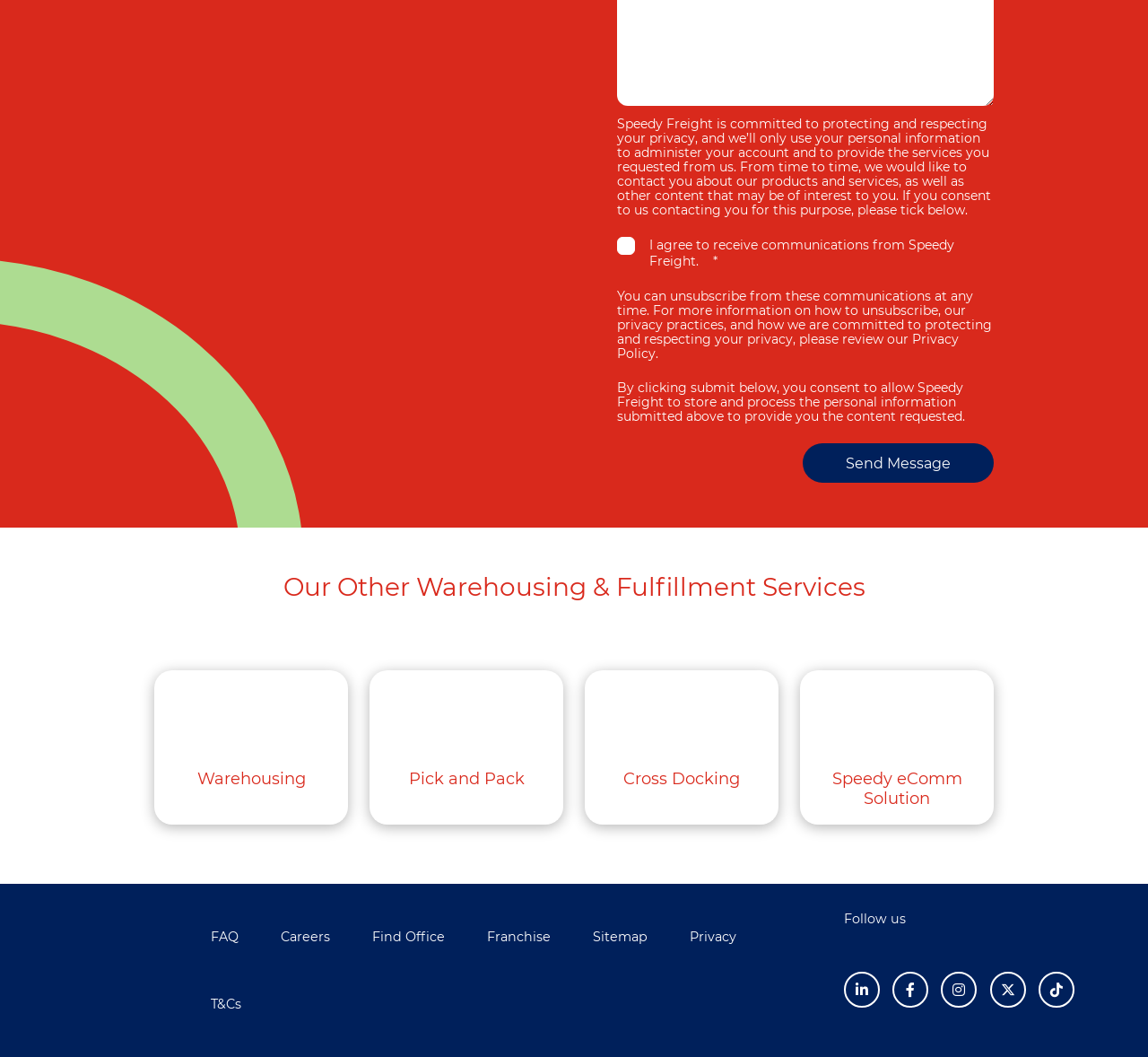Please provide the bounding box coordinates in the format (top-left x, top-left y, bottom-right x, bottom-right y). Remember, all values are floating point numbers between 0 and 1. What is the bounding box coordinate of the region described as: alt="SF"

[0.064, 0.855, 0.129, 0.982]